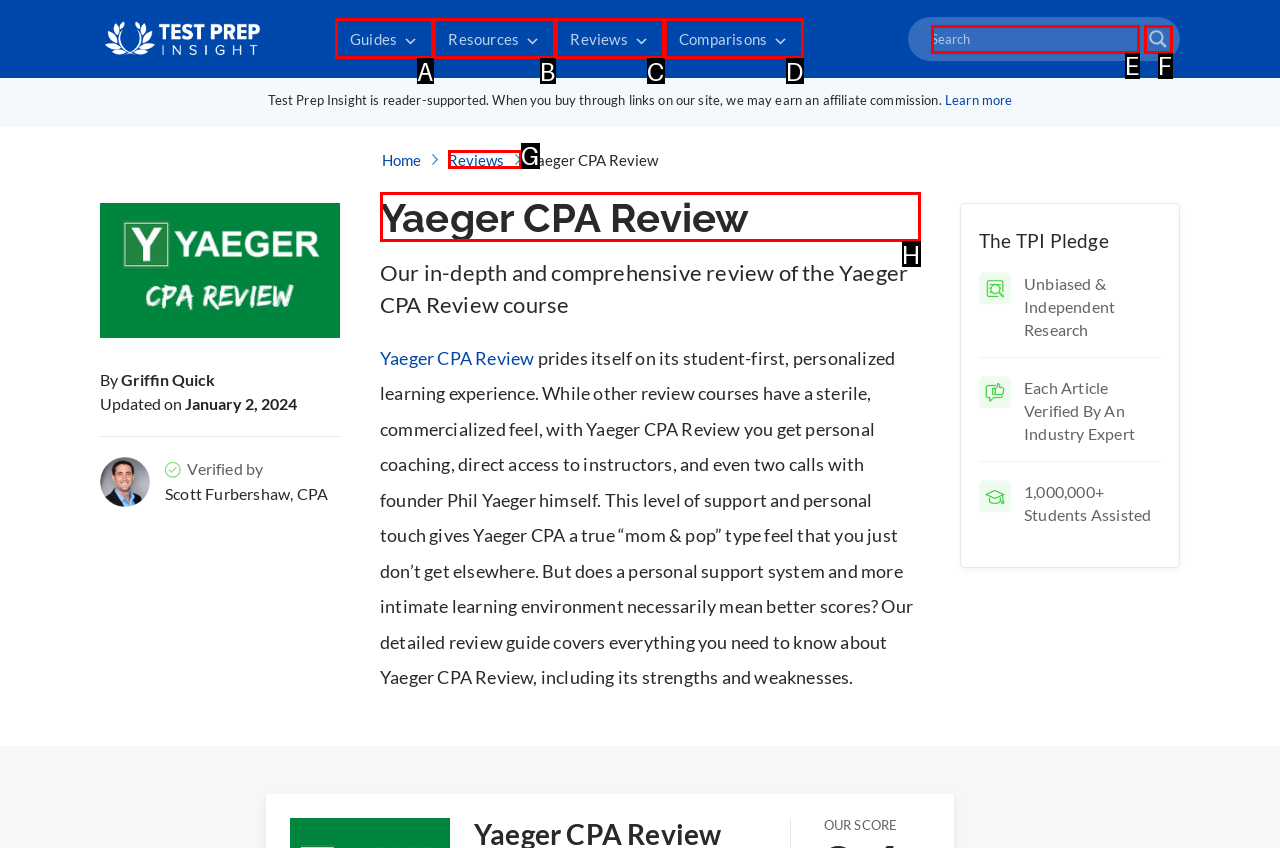For the task: Read the review of Yaeger CPA Review, tell me the letter of the option you should click. Answer with the letter alone.

H